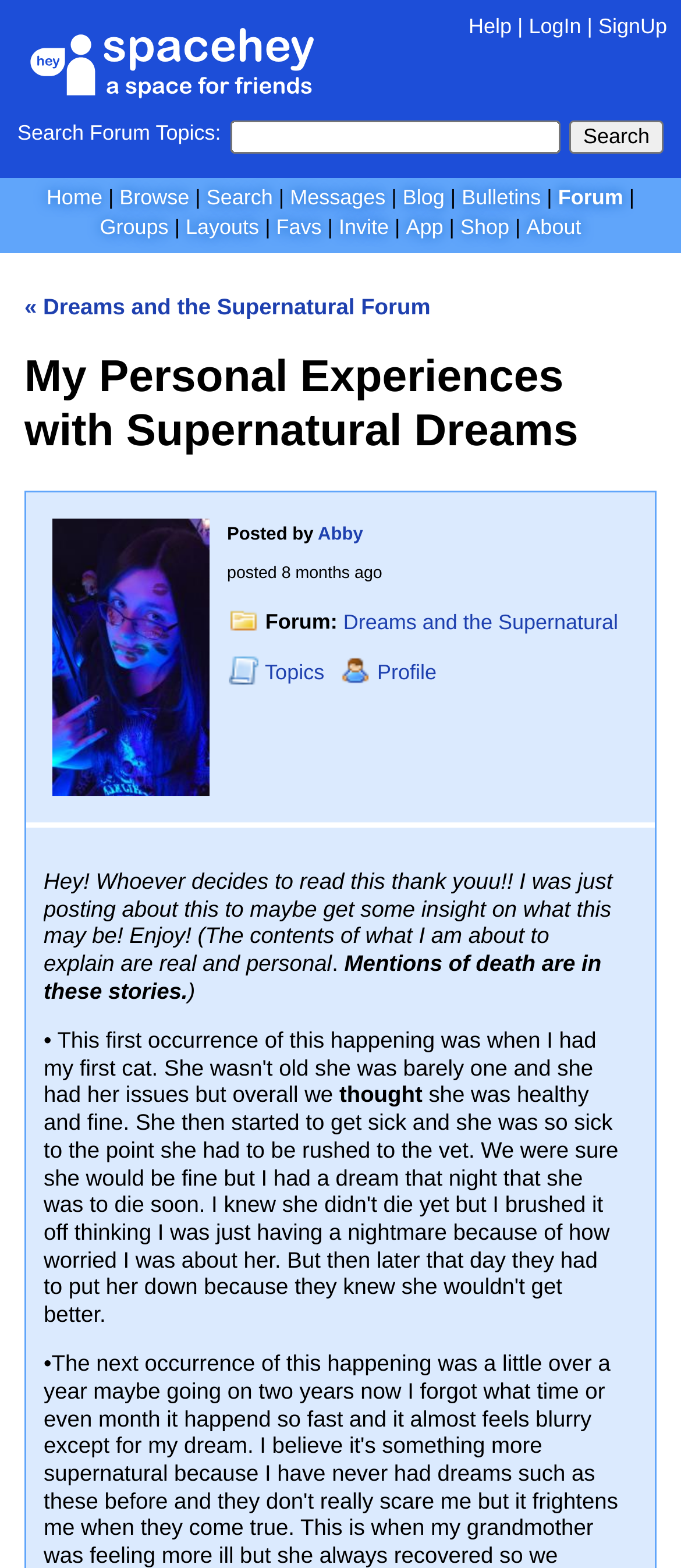Identify the bounding box coordinates for the region of the element that should be clicked to carry out the instruction: "View Abby's profile". The bounding box coordinates should be four float numbers between 0 and 1, i.e., [left, top, right, bottom].

[0.467, 0.335, 0.533, 0.347]